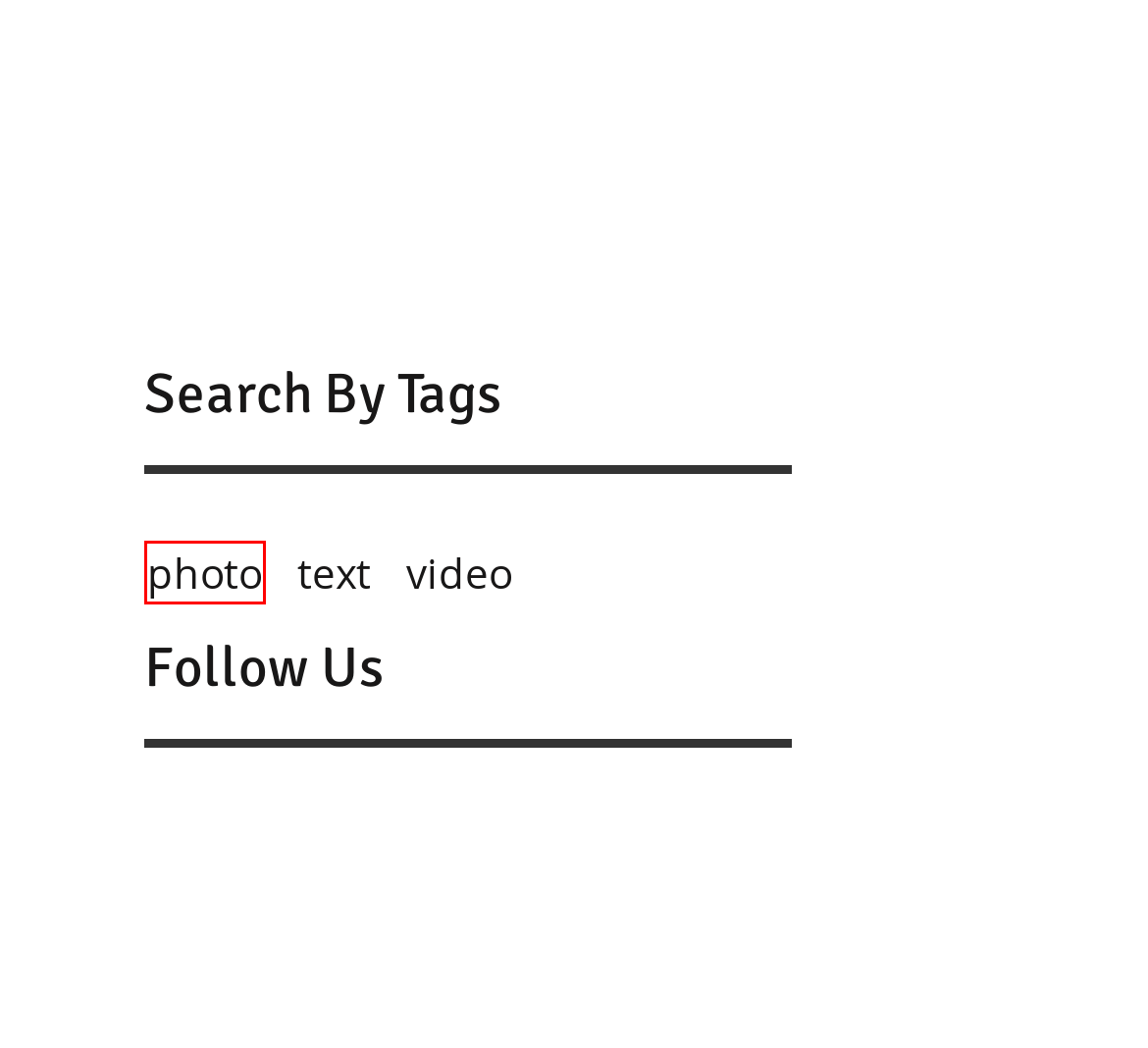You are presented with a screenshot of a webpage with a red bounding box. Select the webpage description that most closely matches the new webpage after clicking the element inside the red bounding box. The options are:
A. RMU Womens Hockey Back in Action
B. Maggie Hatch CHA Goalie of the Month
C. Miceli Stops 45 in Junior A Debut
D. Evan Crawford to EHL Boston Jr Rangers
E. Leading the Nation
F. The Best Camp in the Land
G. photo | conwaygoaltending
H. Annalies Bergman Commits to Cornell

E